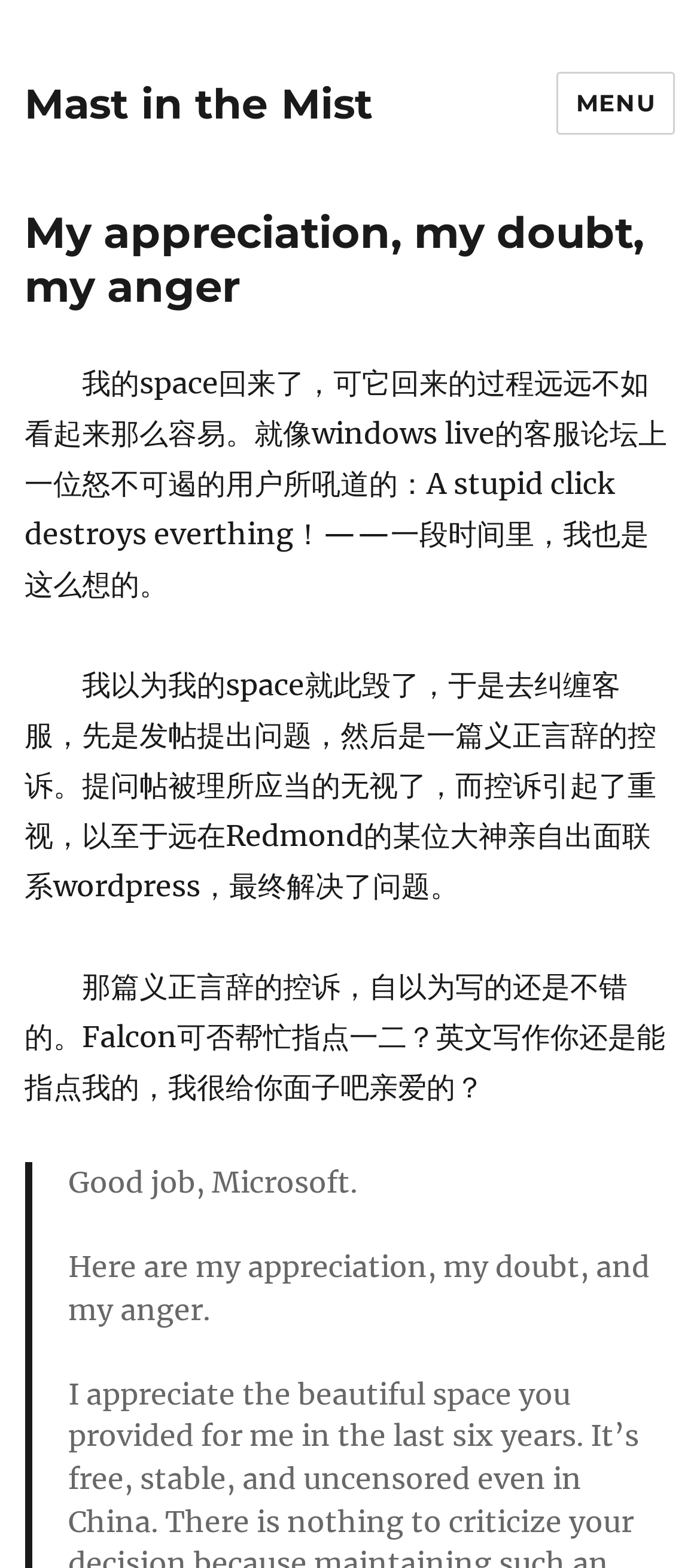Identify the bounding box of the HTML element described as: "Mast in the Mist".

[0.035, 0.05, 0.532, 0.082]